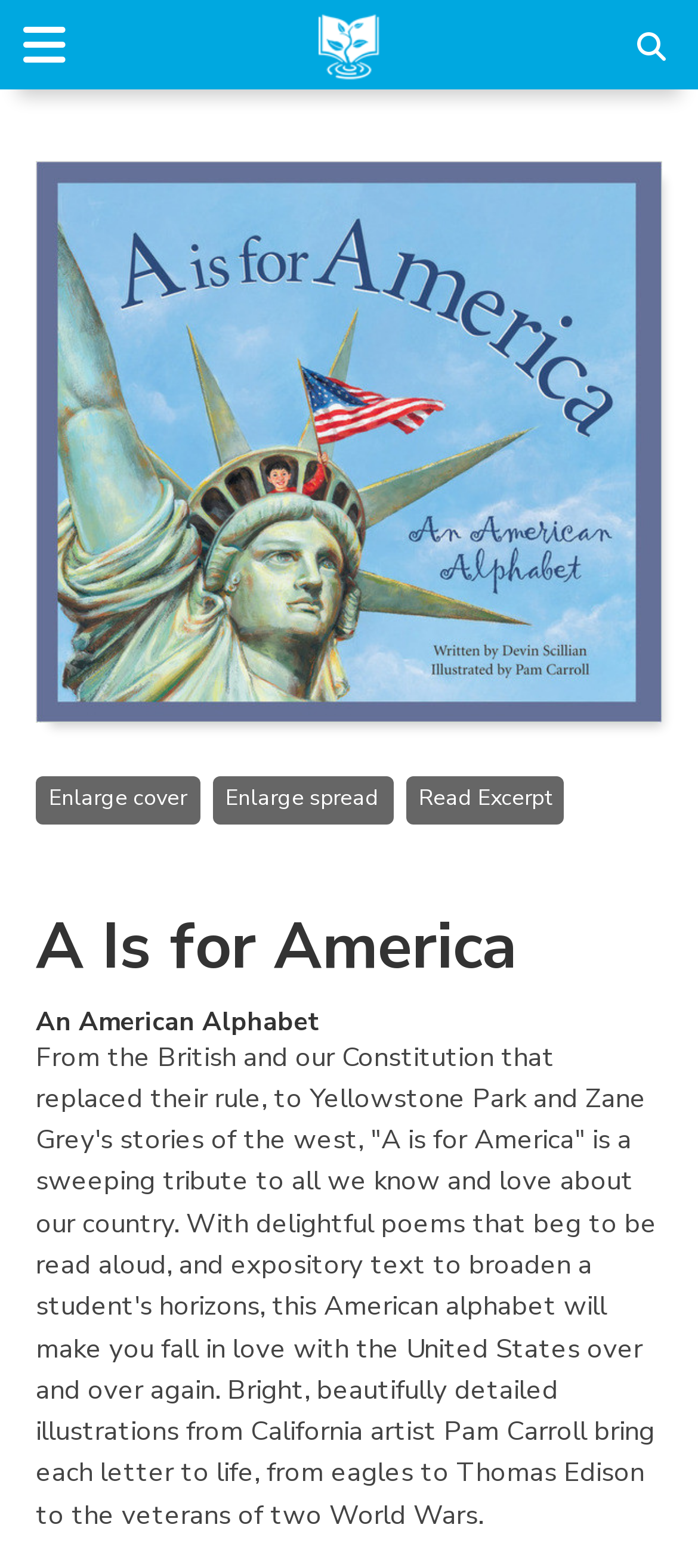What is the name of the publishing group?
Give a single word or phrase answer based on the content of the image.

Cherry Lake Publishing Group